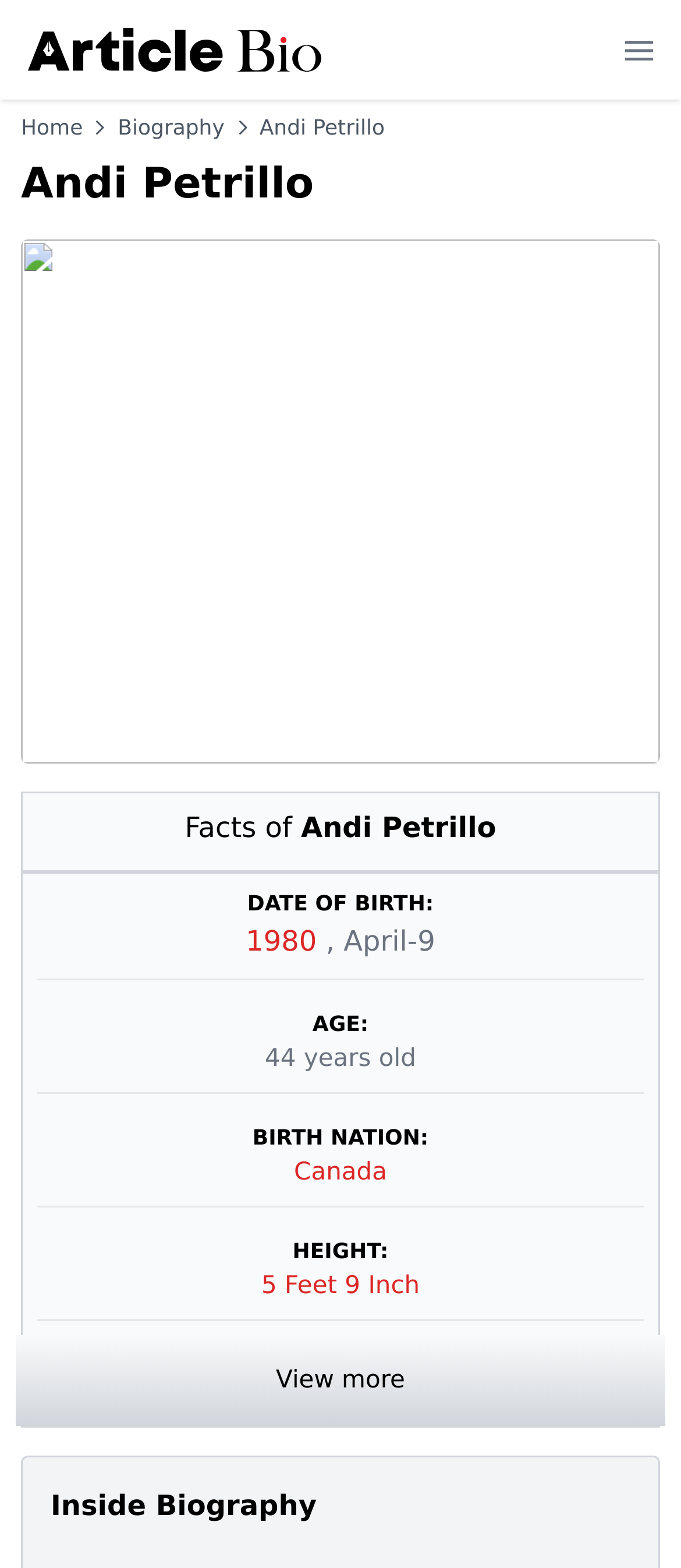Highlight the bounding box coordinates of the element you need to click to perform the following instruction: "Click on the View more button."

[0.405, 0.871, 0.595, 0.889]